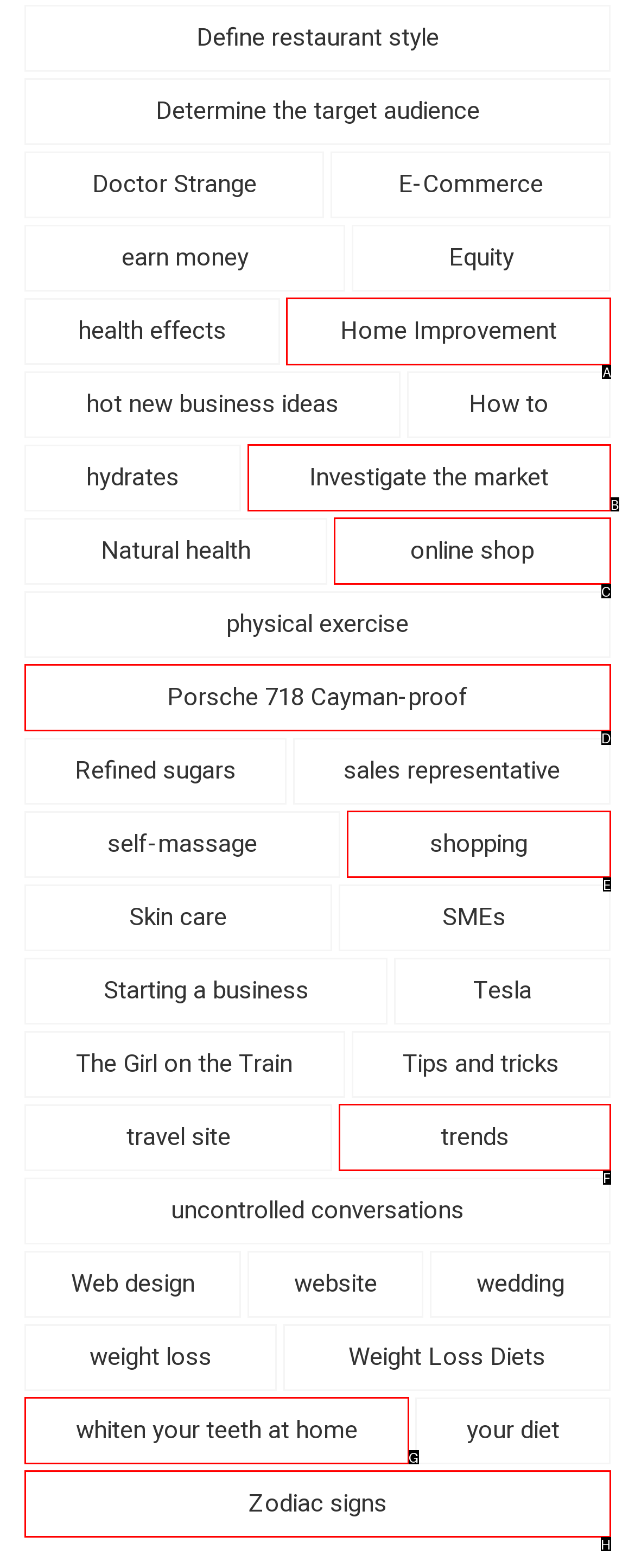Which UI element's letter should be clicked to achieve the task: Learn about Home Improvement
Provide the letter of the correct choice directly.

A